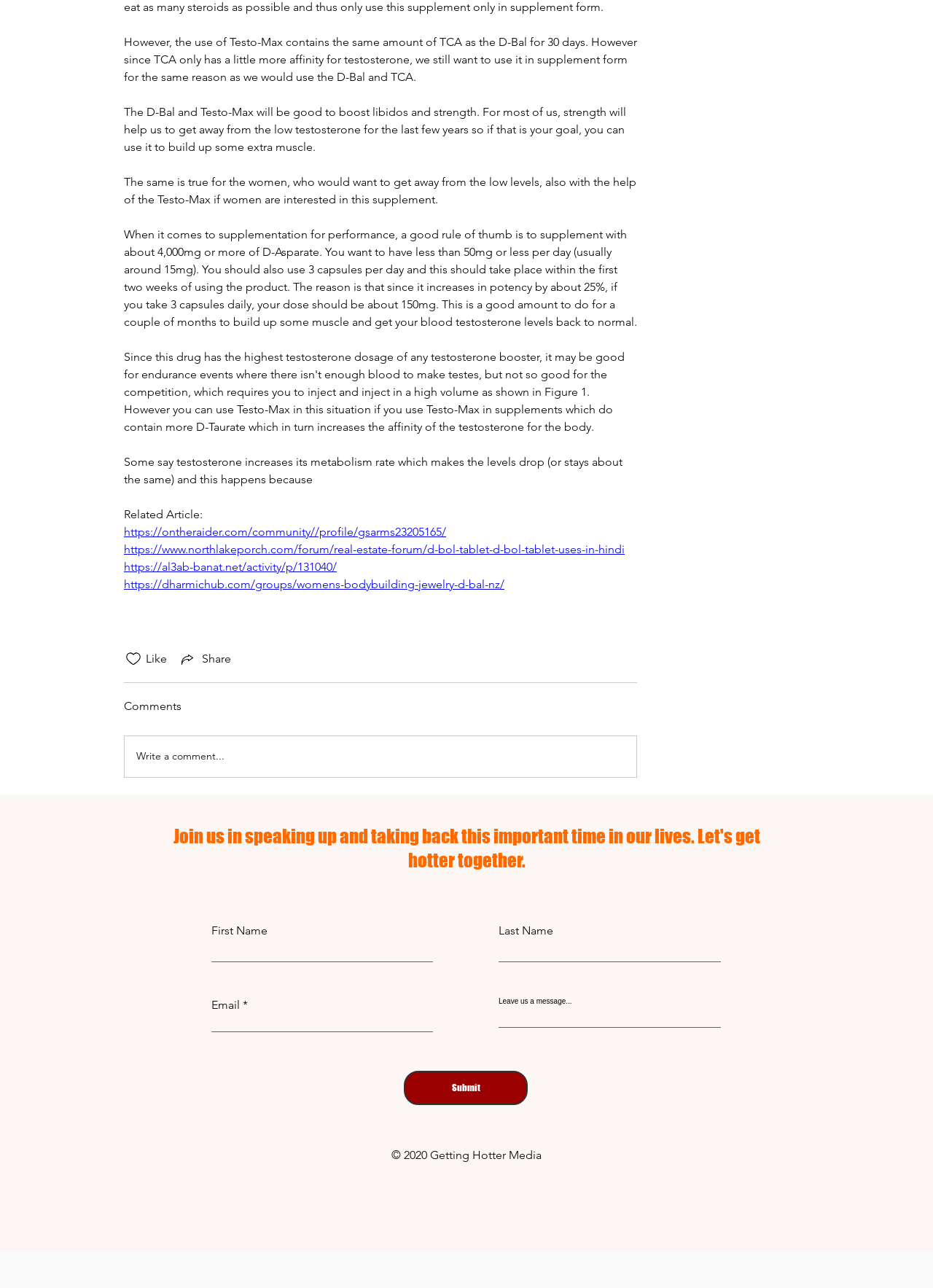Identify the bounding box coordinates of the area you need to click to perform the following instruction: "Enter your email address".

[0.227, 0.785, 0.464, 0.802]